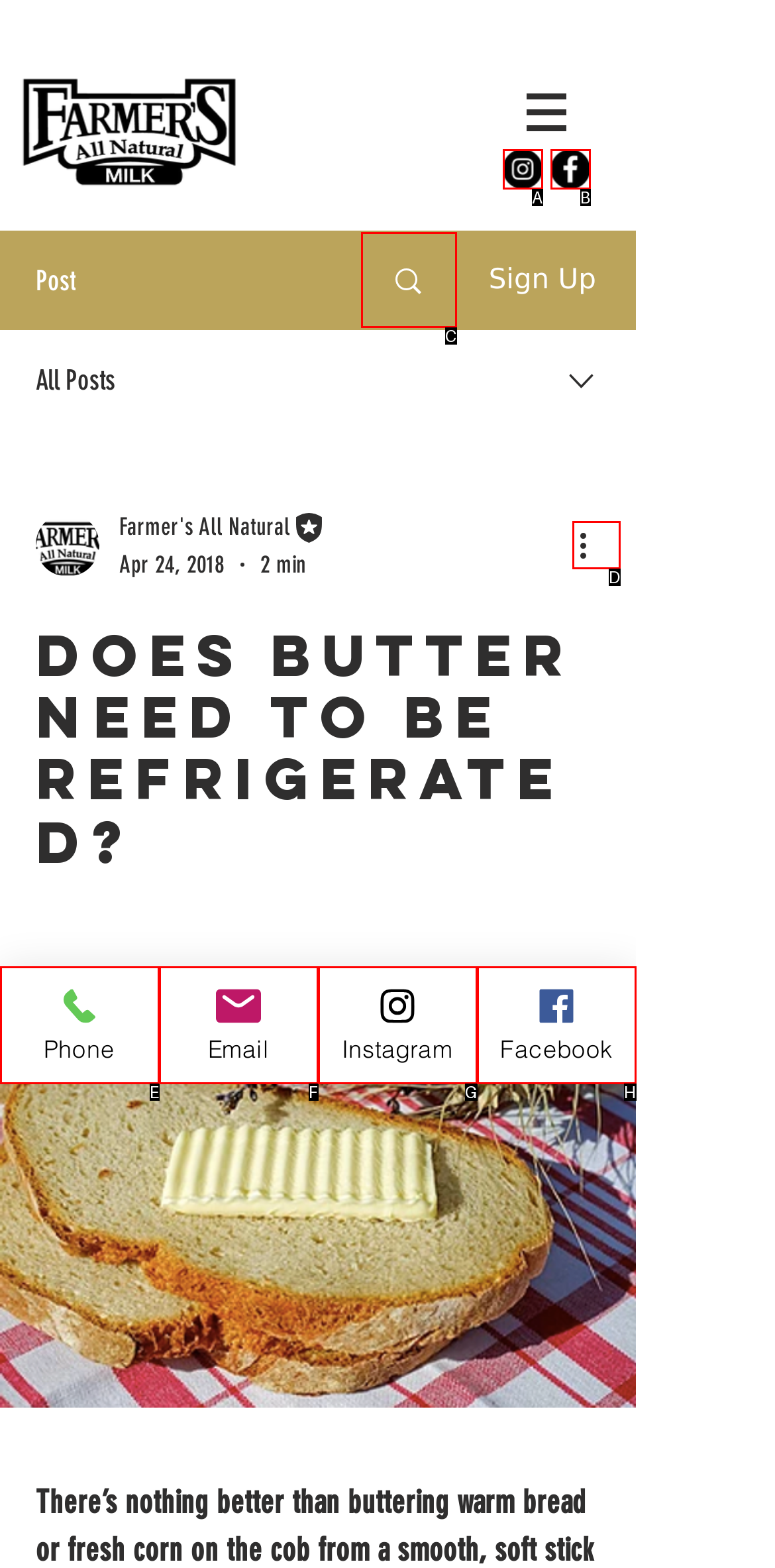Identify the correct UI element to click on to achieve the task: Click the Post link. Provide the letter of the appropriate element directly from the available choices.

C